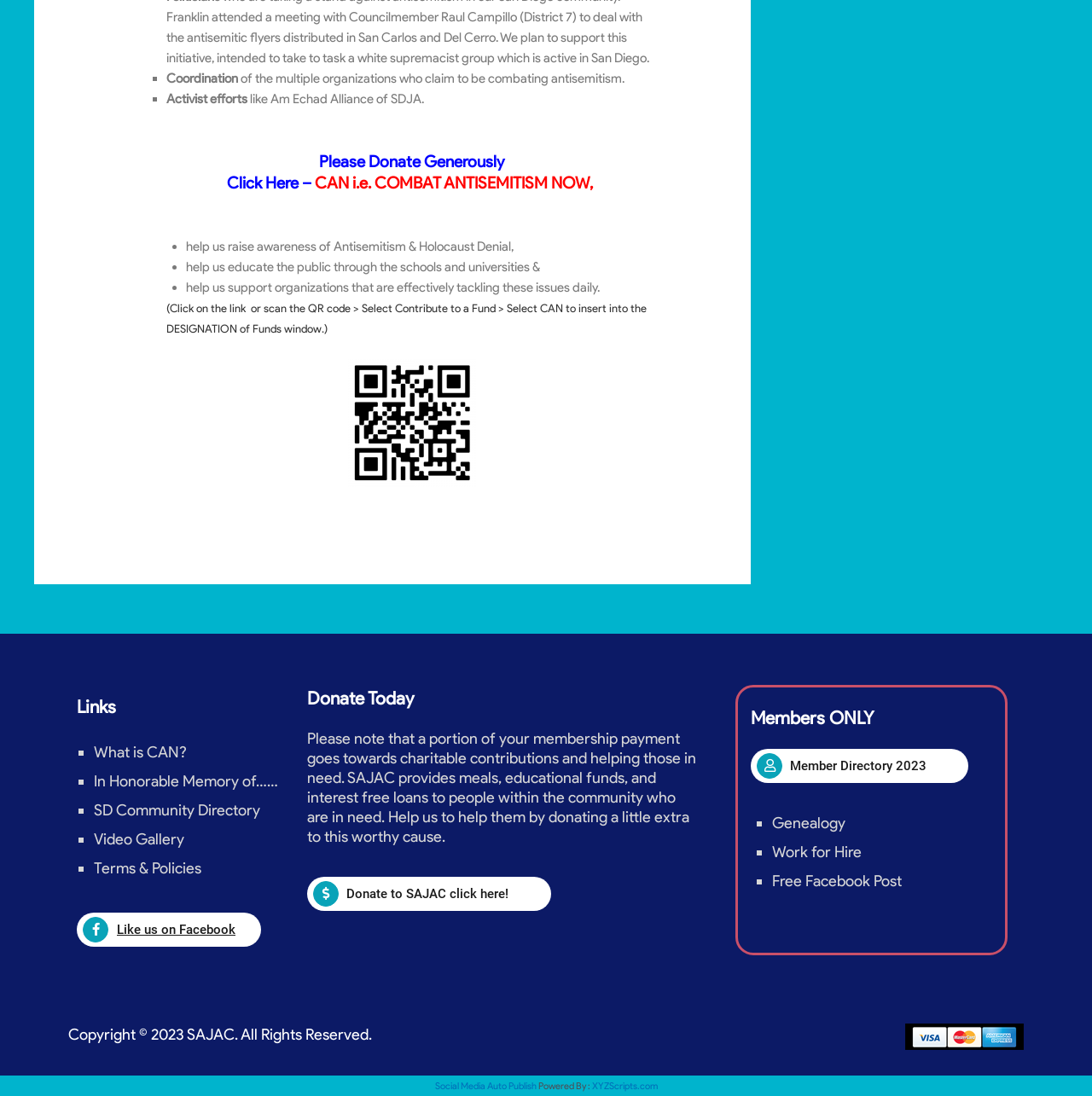Locate the bounding box coordinates of the element's region that should be clicked to carry out the following instruction: "Click on 'Genealogy'". The coordinates need to be four float numbers between 0 and 1, i.e., [left, top, right, bottom].

[0.707, 0.742, 0.775, 0.76]